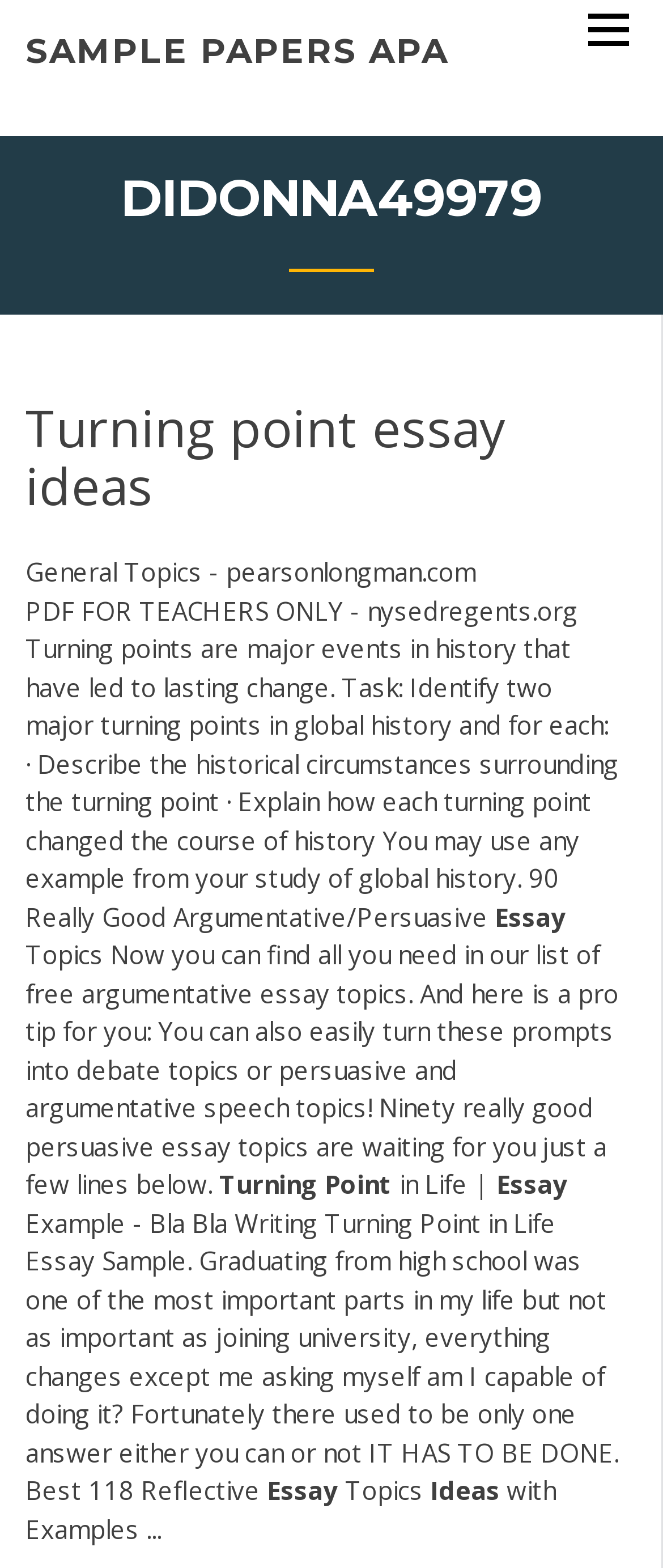Please respond in a single word or phrase: 
What is the purpose of the essay topics provided?

To argue or persuade